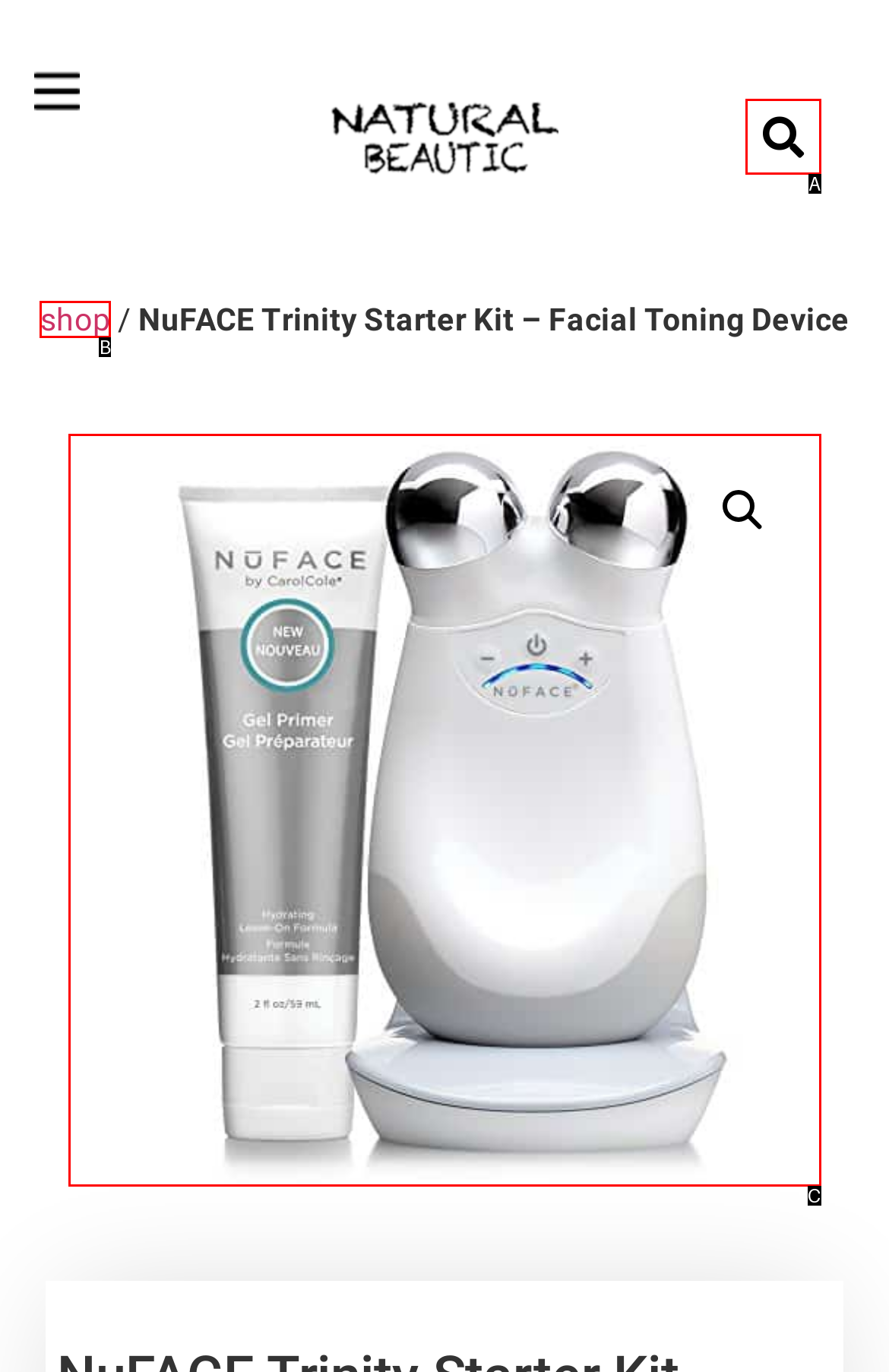Choose the HTML element that matches the description: title="NuFACE-Advanced-Facial-Toning-Kit-Trinity-Facial-Trainer-Device-Hydrating-Leave-On-Gel-Primer-Skin-Care-Device-to-Lift-Contour-Tone-Skin-Reduce-Look-of-Wrinkles-FDA-Cleared-At-Home-System-0"
Reply with the letter of the correct option from the given choices.

C